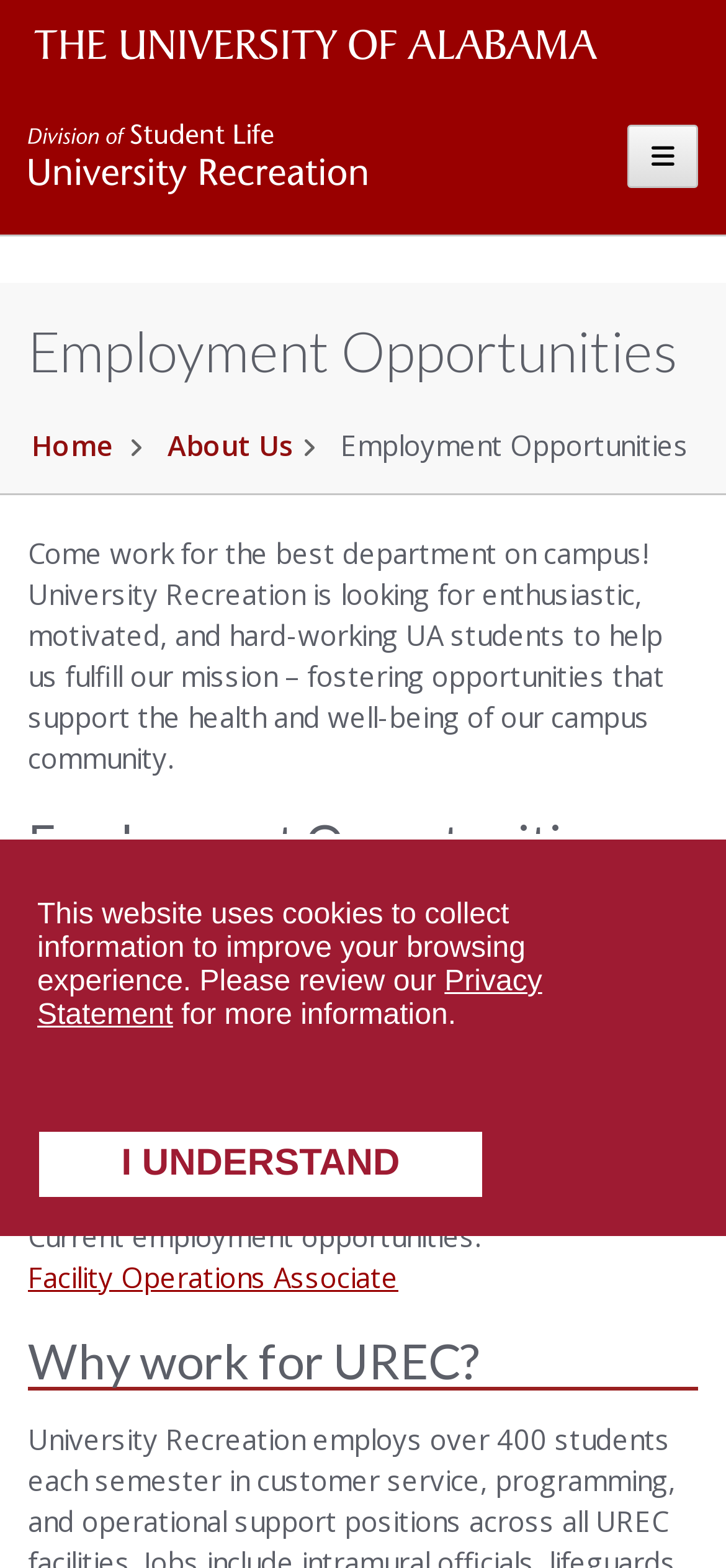Find the bounding box coordinates of the area to click in order to follow the instruction: "Go to the Home page".

[0.044, 0.272, 0.156, 0.296]